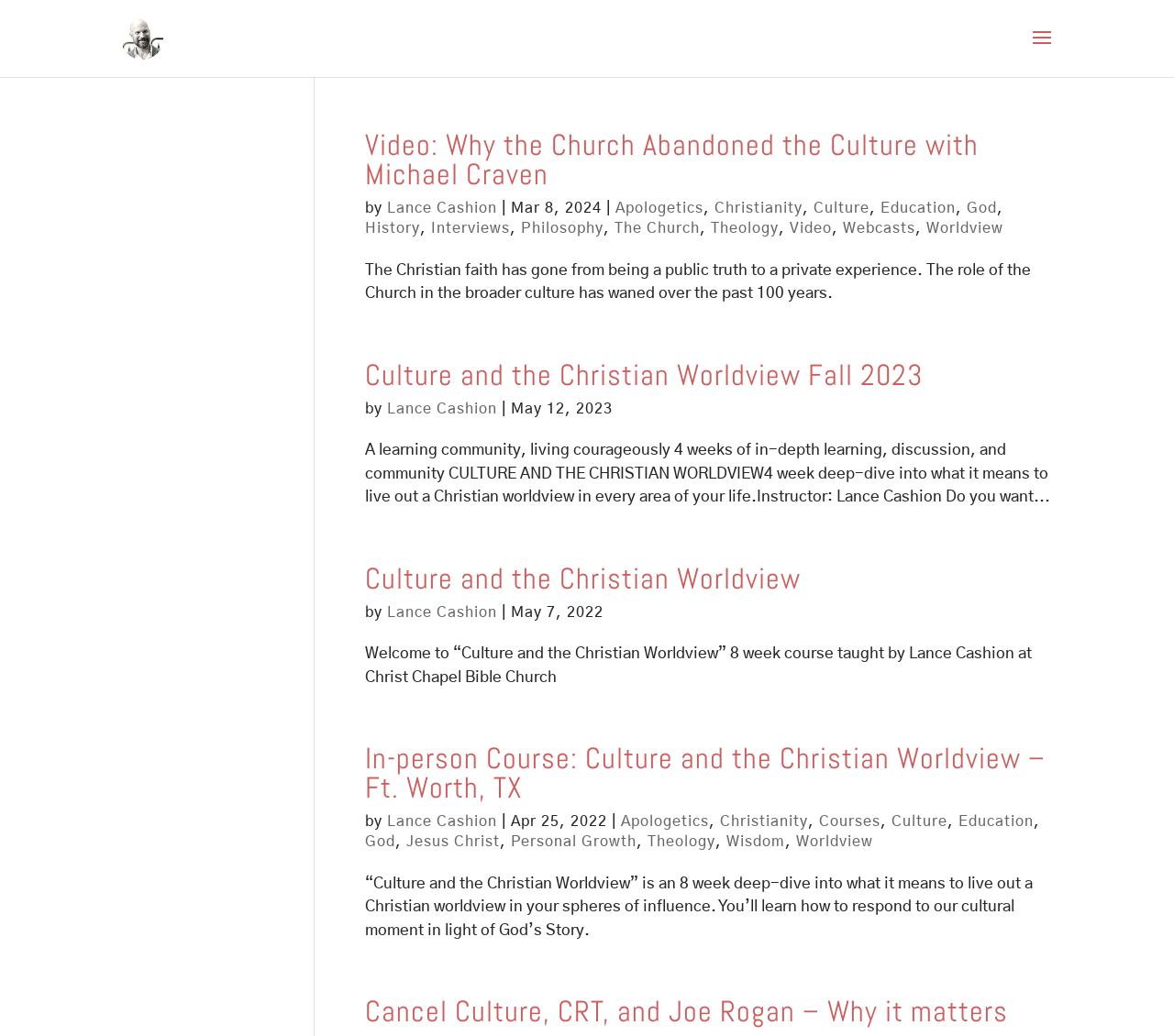Please find the bounding box coordinates of the element that must be clicked to perform the given instruction: "Click the 'Submit' button". The coordinates should be four float numbers from 0 to 1, i.e., [left, top, right, bottom].

None